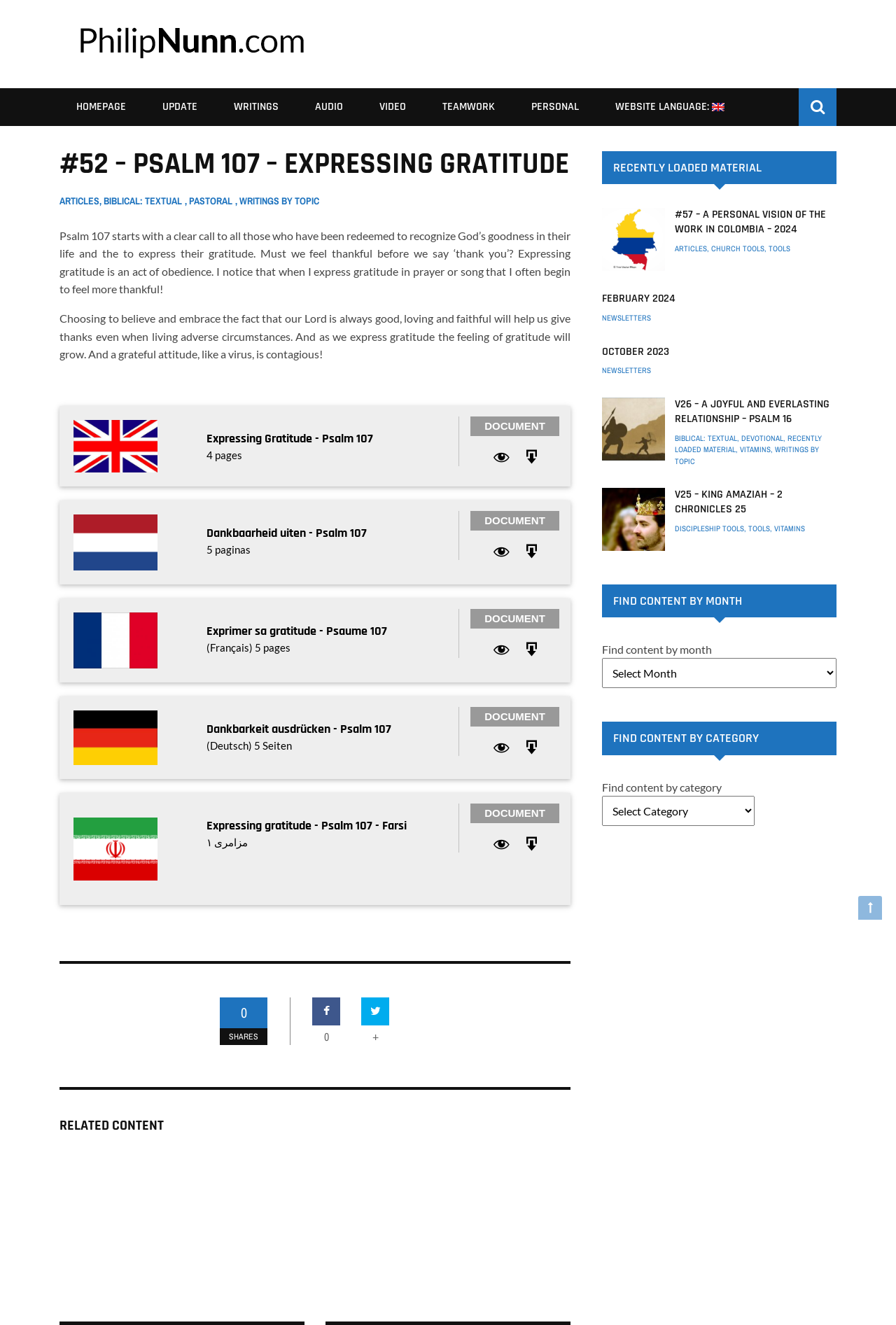For the following element description, predict the bounding box coordinates in the format (top-left x, top-left y, bottom-right x, bottom-right y). All values should be floating point numbers between 0 and 1. Description: Website Language:

[0.668, 0.075, 0.827, 0.086]